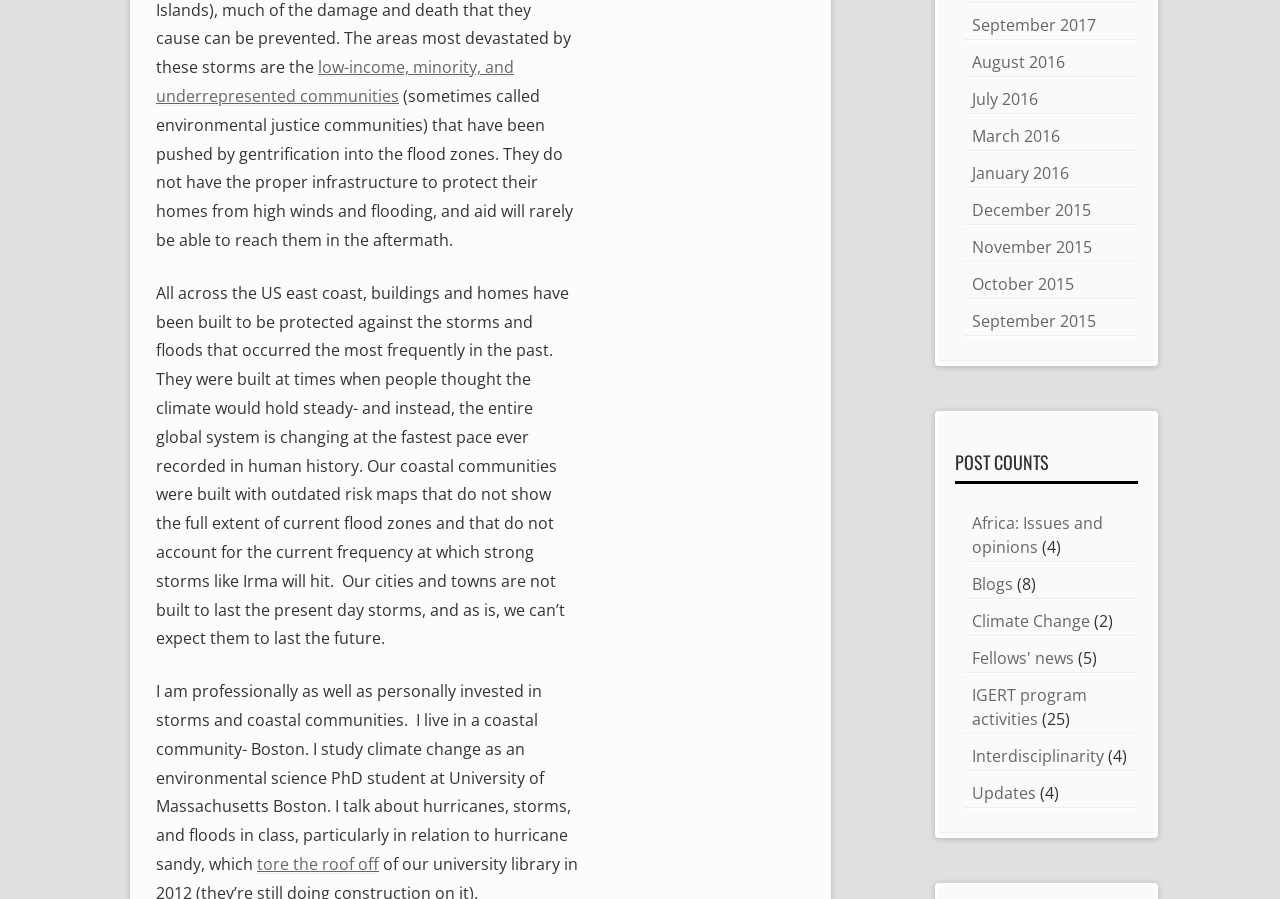Determine the bounding box coordinates of the clickable region to execute the instruction: "Click on the link about low-income communities". The coordinates should be four float numbers between 0 and 1, denoted as [left, top, right, bottom].

[0.122, 0.062, 0.402, 0.119]